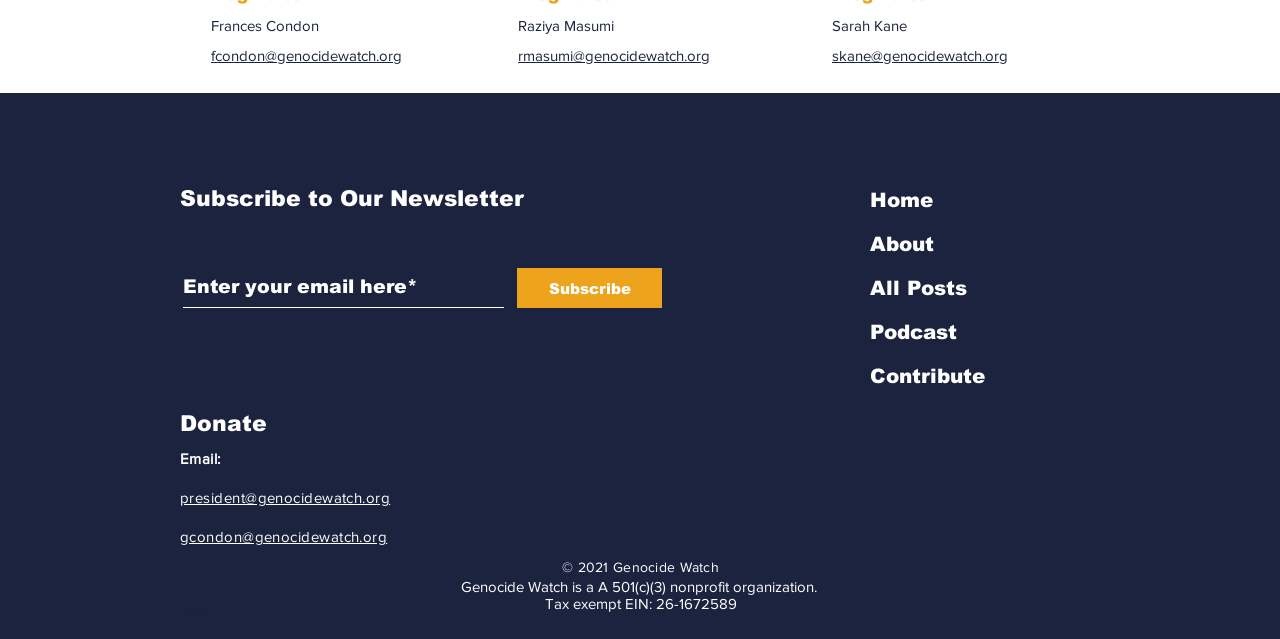Identify the bounding box coordinates of the section that should be clicked to achieve the task described: "Donate to Genocide Watch".

[0.141, 0.643, 0.209, 0.682]